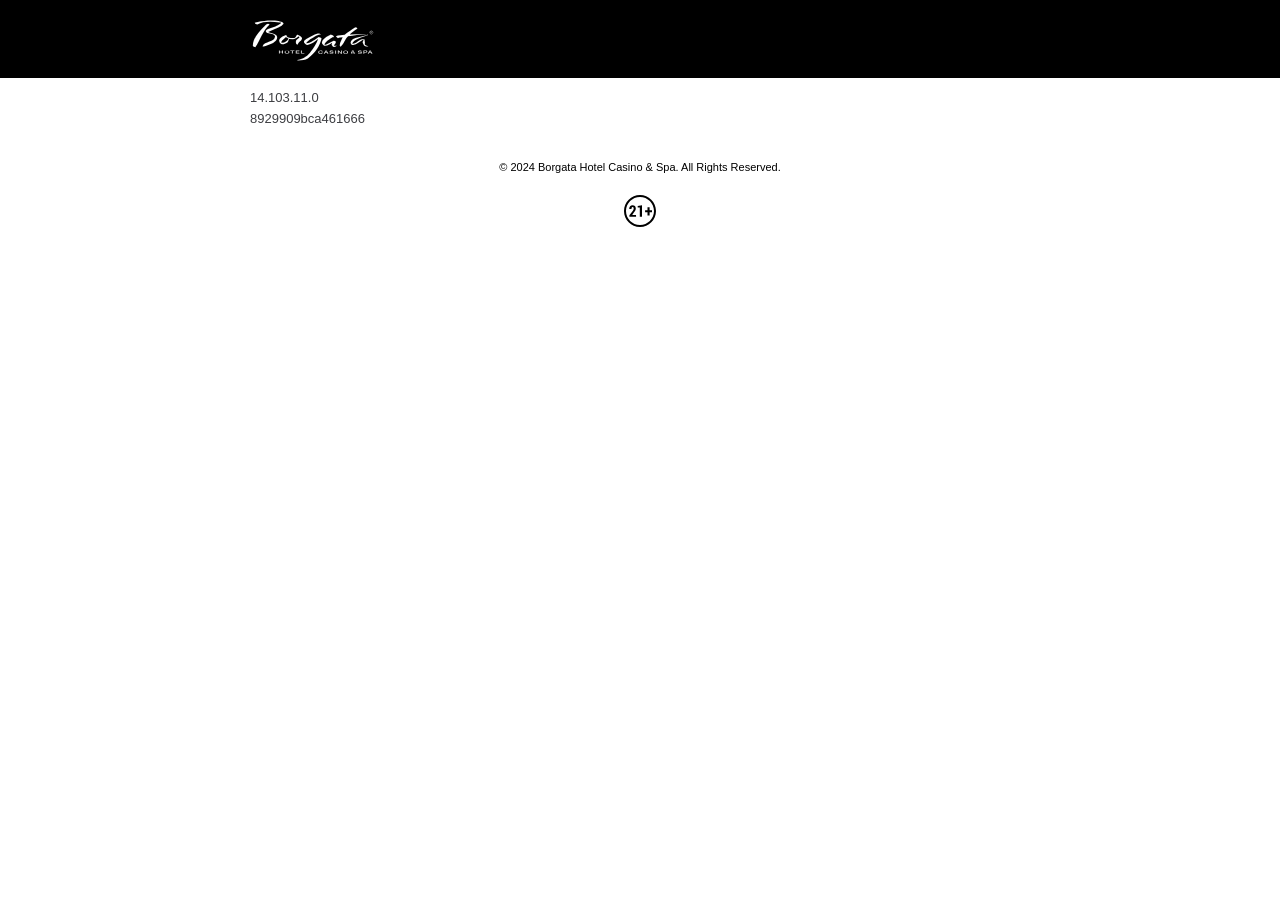Provide a one-word or short-phrase response to the question:
What is the logo of the website?

Borgata